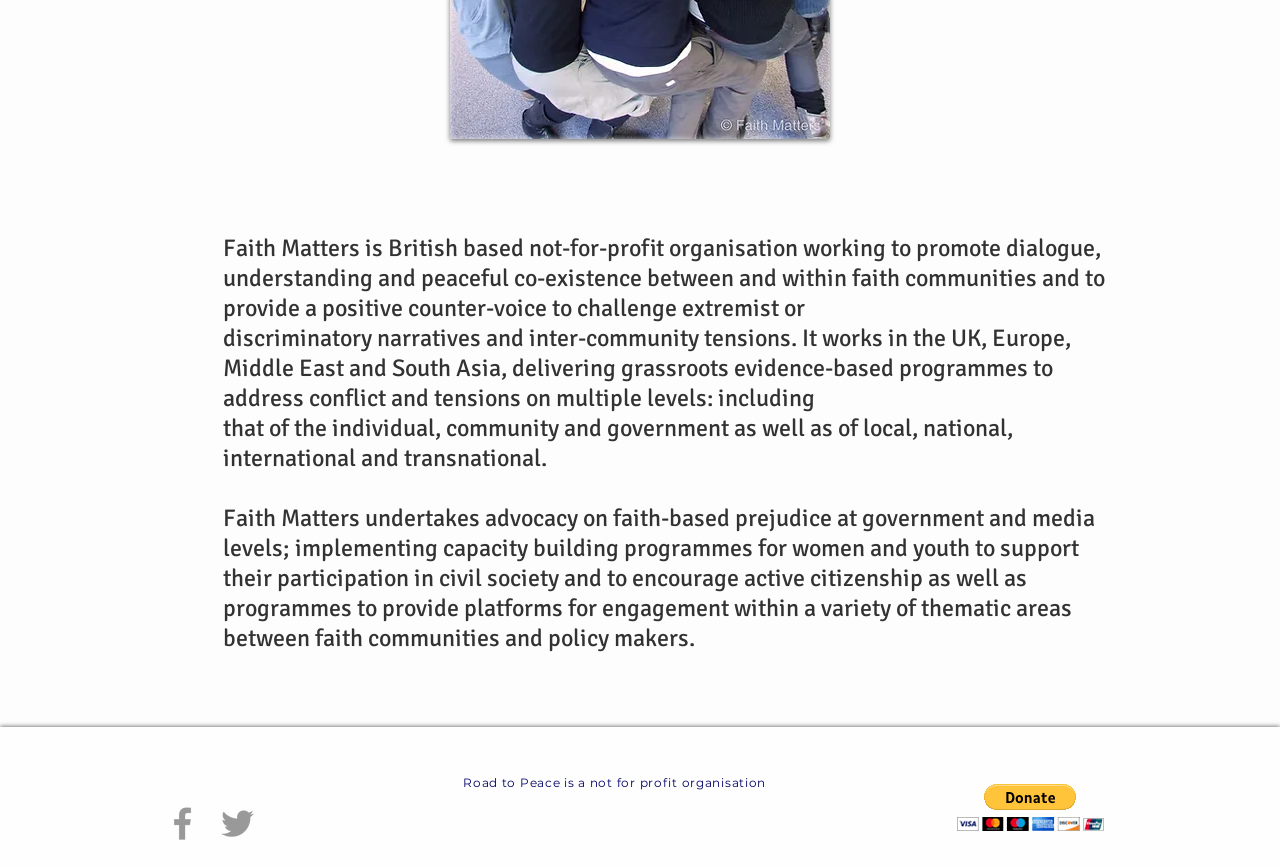Using the given element description, provide the bounding box coordinates (top-left x, top-left y, bottom-right x, bottom-right y) for the corresponding UI element in the screenshot: aria-label="Grey Facebook Icon"

[0.126, 0.926, 0.159, 0.976]